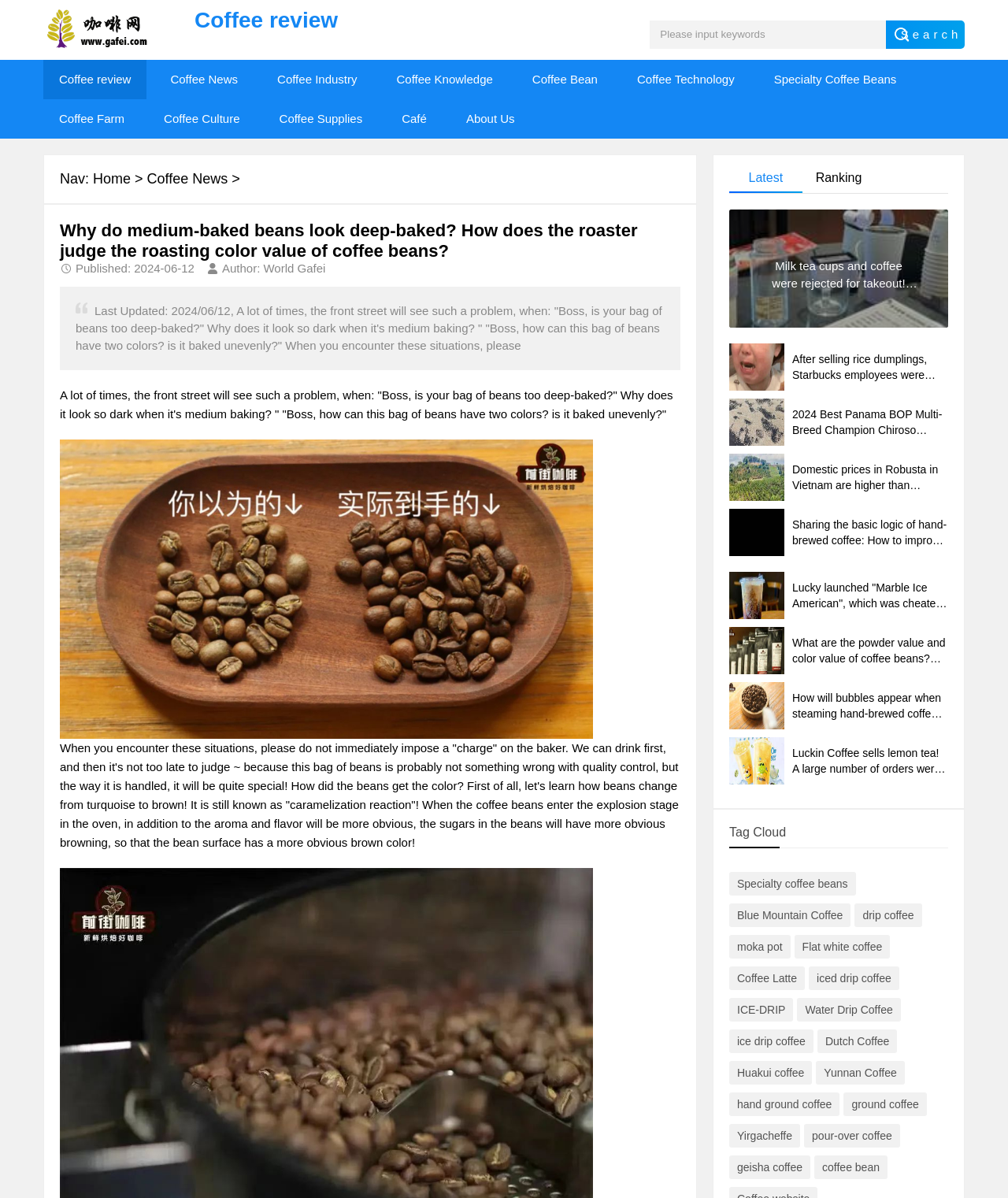Identify the main heading from the webpage and provide its text content.

Why do medium-baked beans look deep-baked? How does the roaster judge the roasting color value of coffee beans?